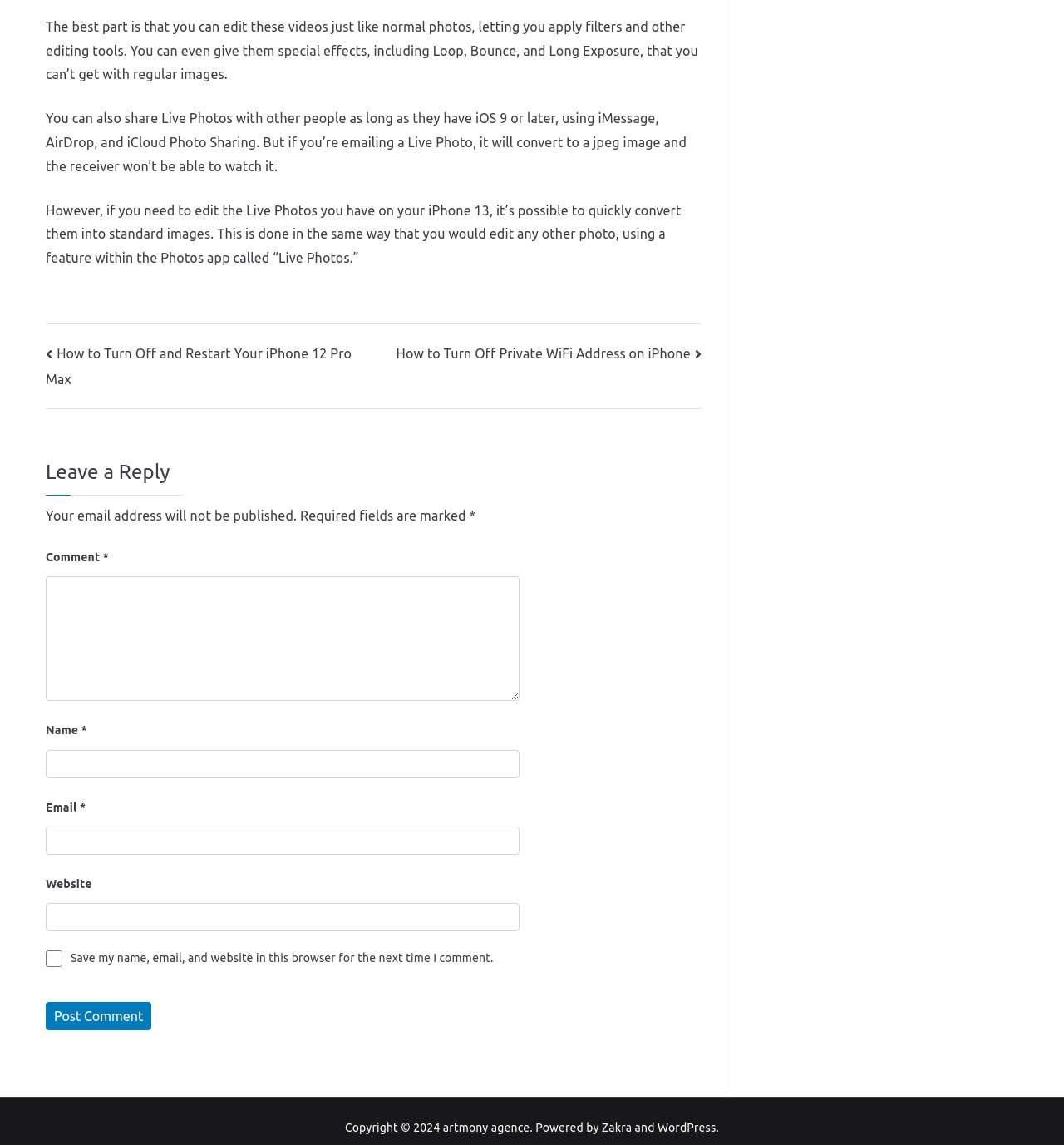Locate the coordinates of the bounding box for the clickable region that fulfills this instruction: "Click the 'Post Comment' button".

[0.043, 0.875, 0.142, 0.9]